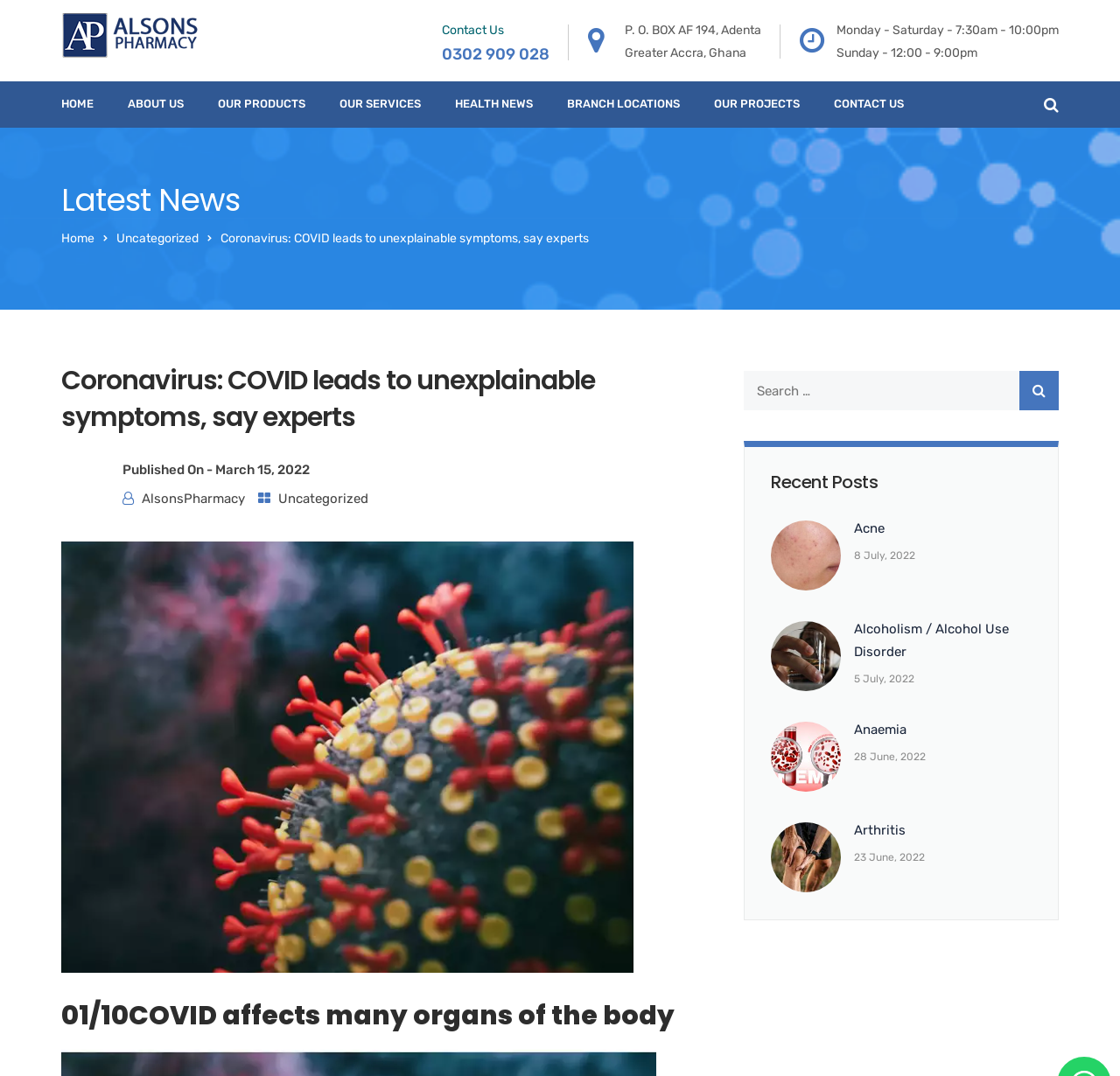What is the phone number of Alsons Pharmacy?
Use the screenshot to answer the question with a single word or phrase.

0302 909 028